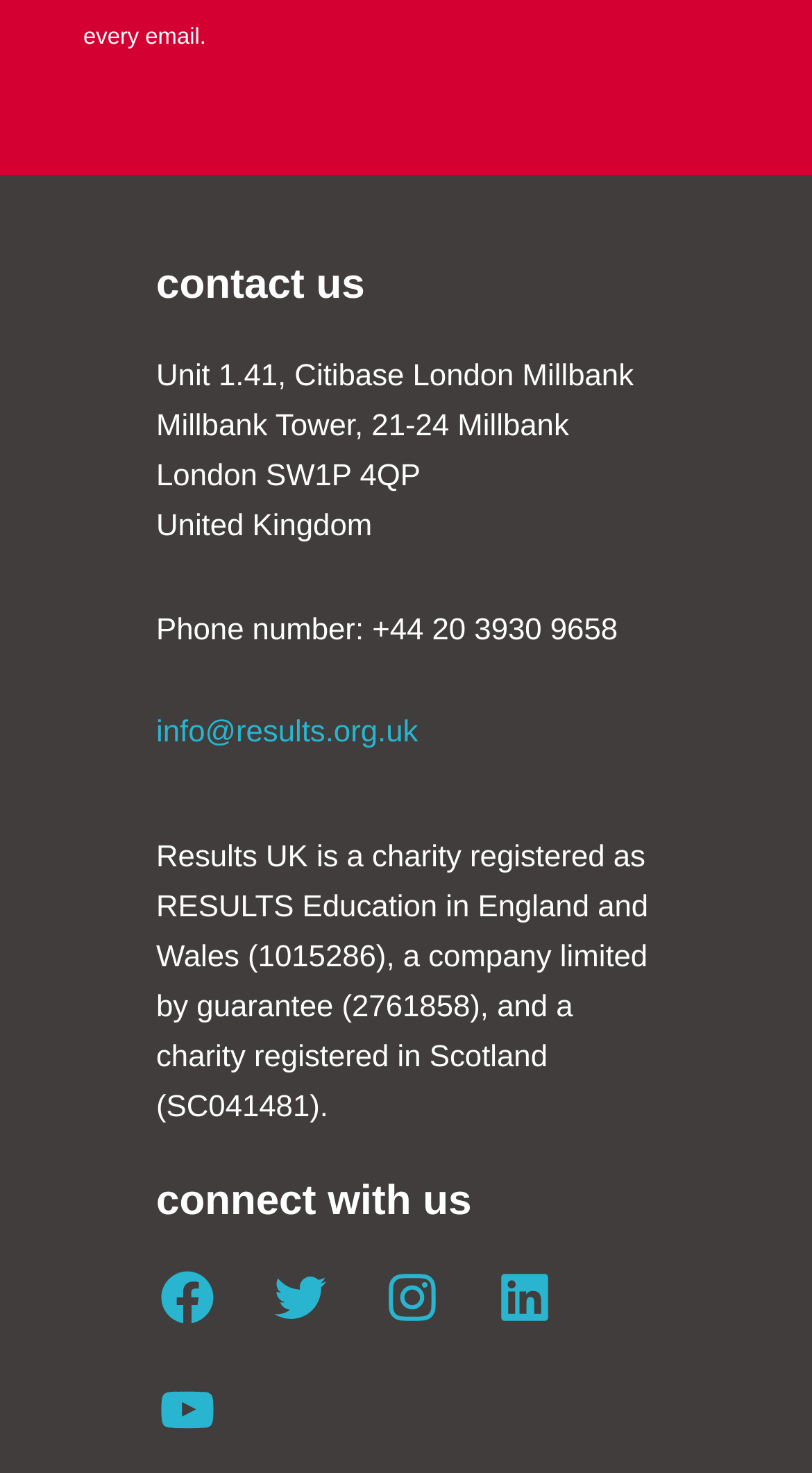Predict the bounding box coordinates for the UI element described as: "Instagram". The coordinates should be four float numbers between 0 and 1, presented as [left, top, right, bottom].

[0.469, 0.86, 0.546, 0.903]